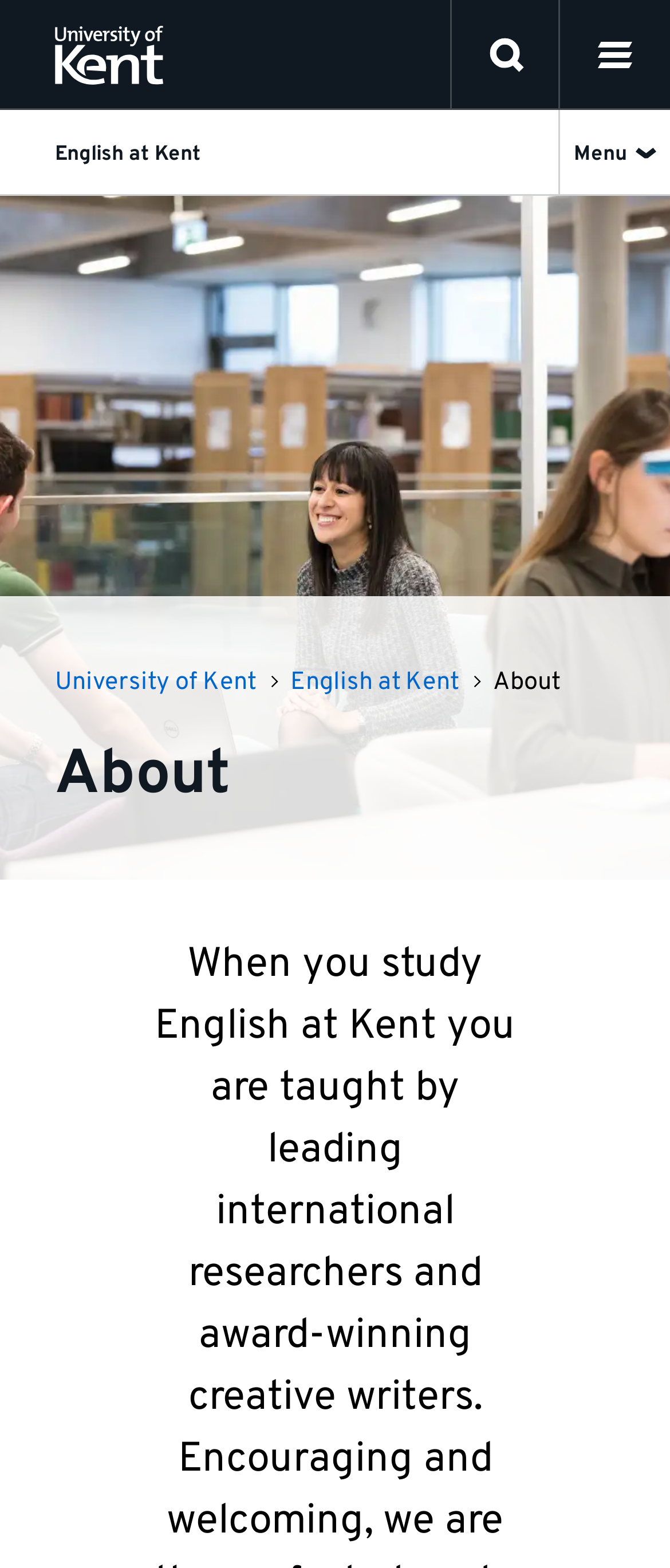Please reply with a single word or brief phrase to the question: 
How many navigation links are in the breadcrumb?

3